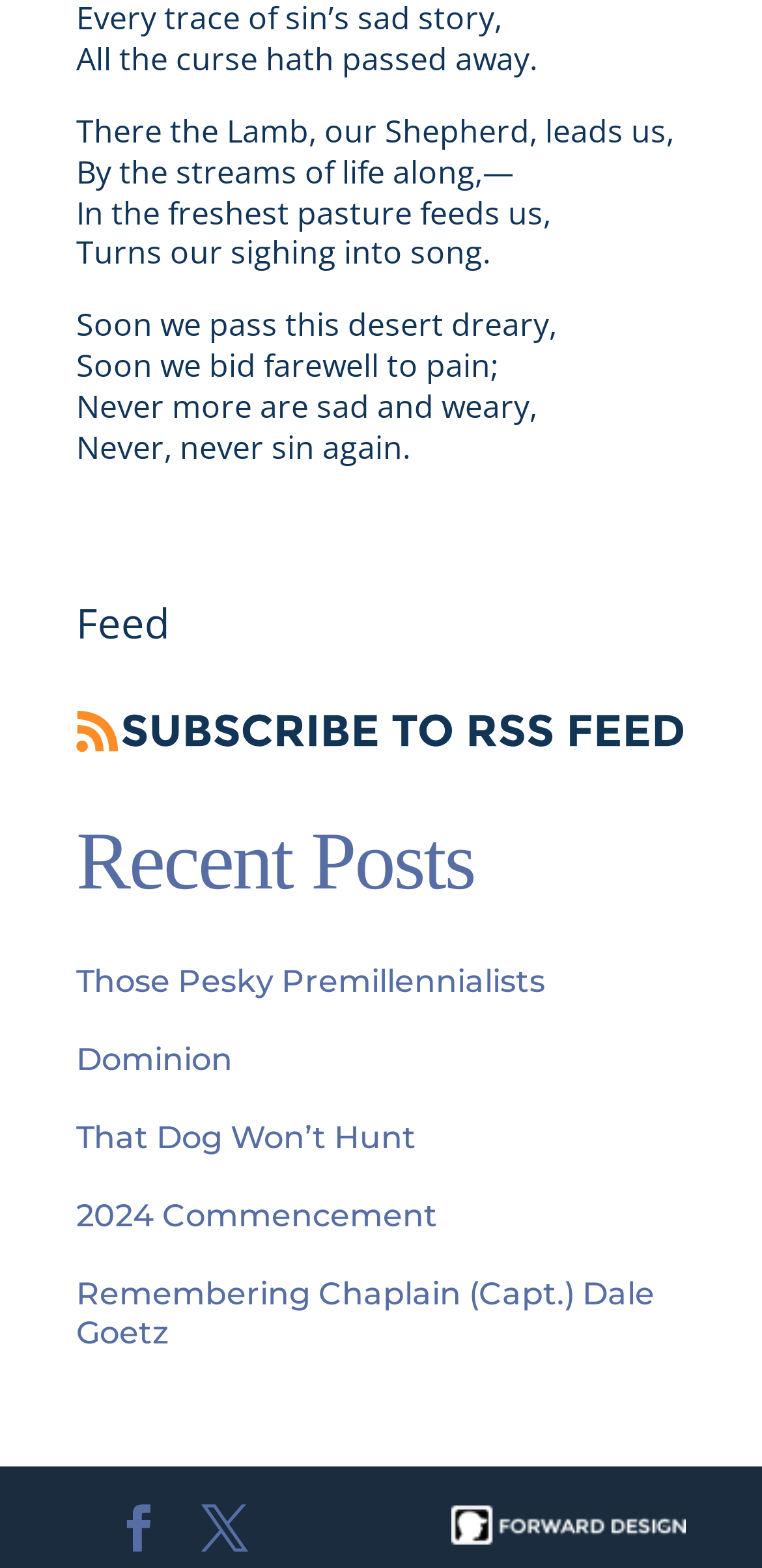Respond with a single word or phrase to the following question: How many icons are at the bottom of the page?

3